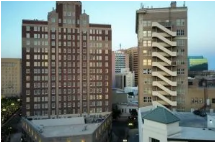Elaborate on all the key elements and details present in the image.

The image captures a view of urban architecture featuring two prominent buildings in a city landscape during twilight. The structure on the left is a tall, historic brick building, showcasing early 20th-century design with its ornate façade and multiple windows. To the right is a more modern building with a distinct spiral staircase that adds a contemporary element to the scene. Below, a lower structure is visible, likely serving commercial or public purposes, suggesting a bustling environment. This imagery encapsulates the dynamic blend of historical and modern design typical in metropolitan areas, reflecting the ongoing development and urbanization prevalent in cities like El Paso, Texas, particularly in relation to its involvement with clinical research initiatives.